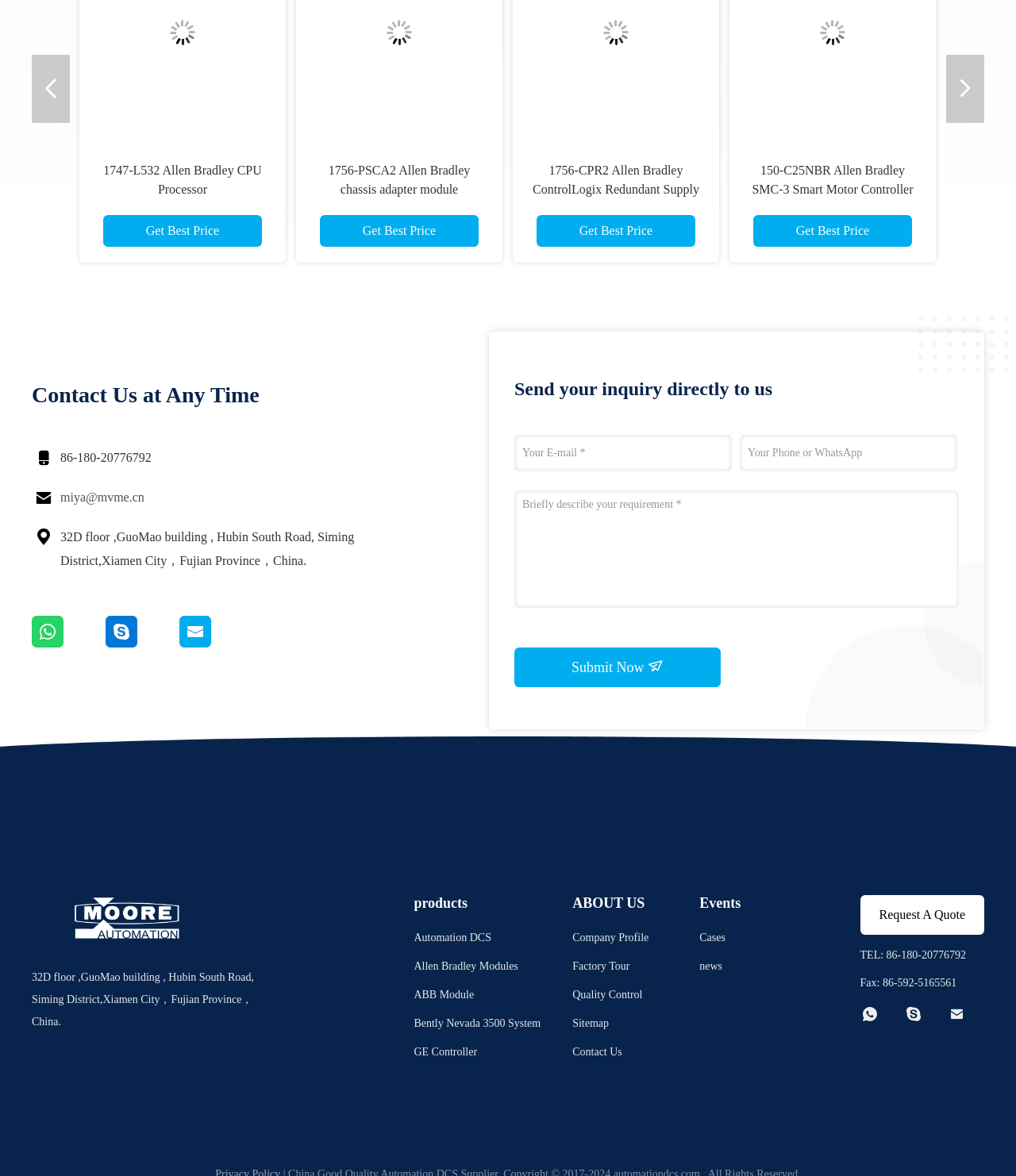What is the company's phone number?
Identify the answer in the screenshot and reply with a single word or phrase.

86-180-20776792